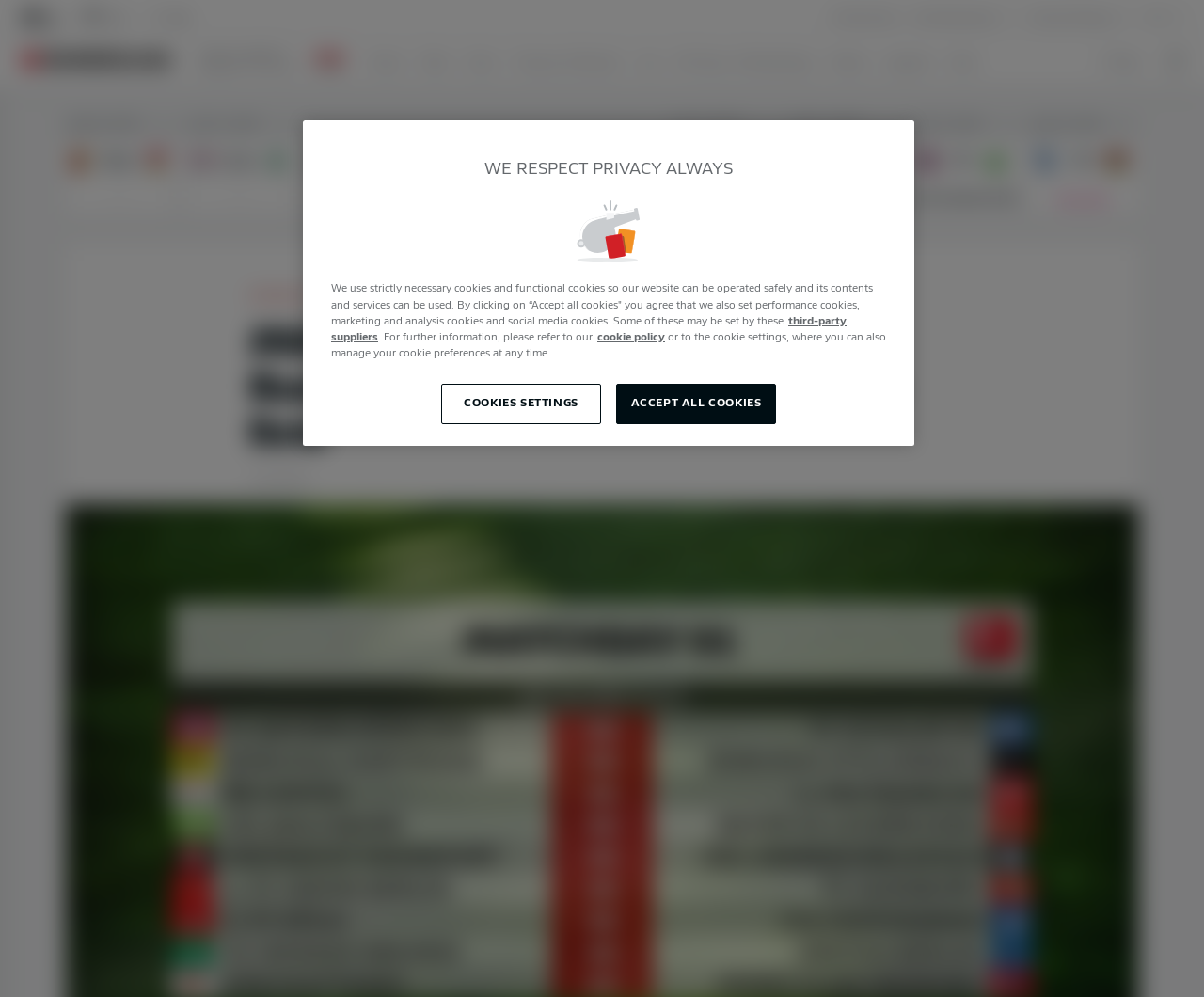What is the name of the official website?
Provide a well-explained and detailed answer to the question.

I found the answer by looking at the link with the text 'Bundesliga.com' which is located at the top left corner of the webpage, indicating that it is the official website.